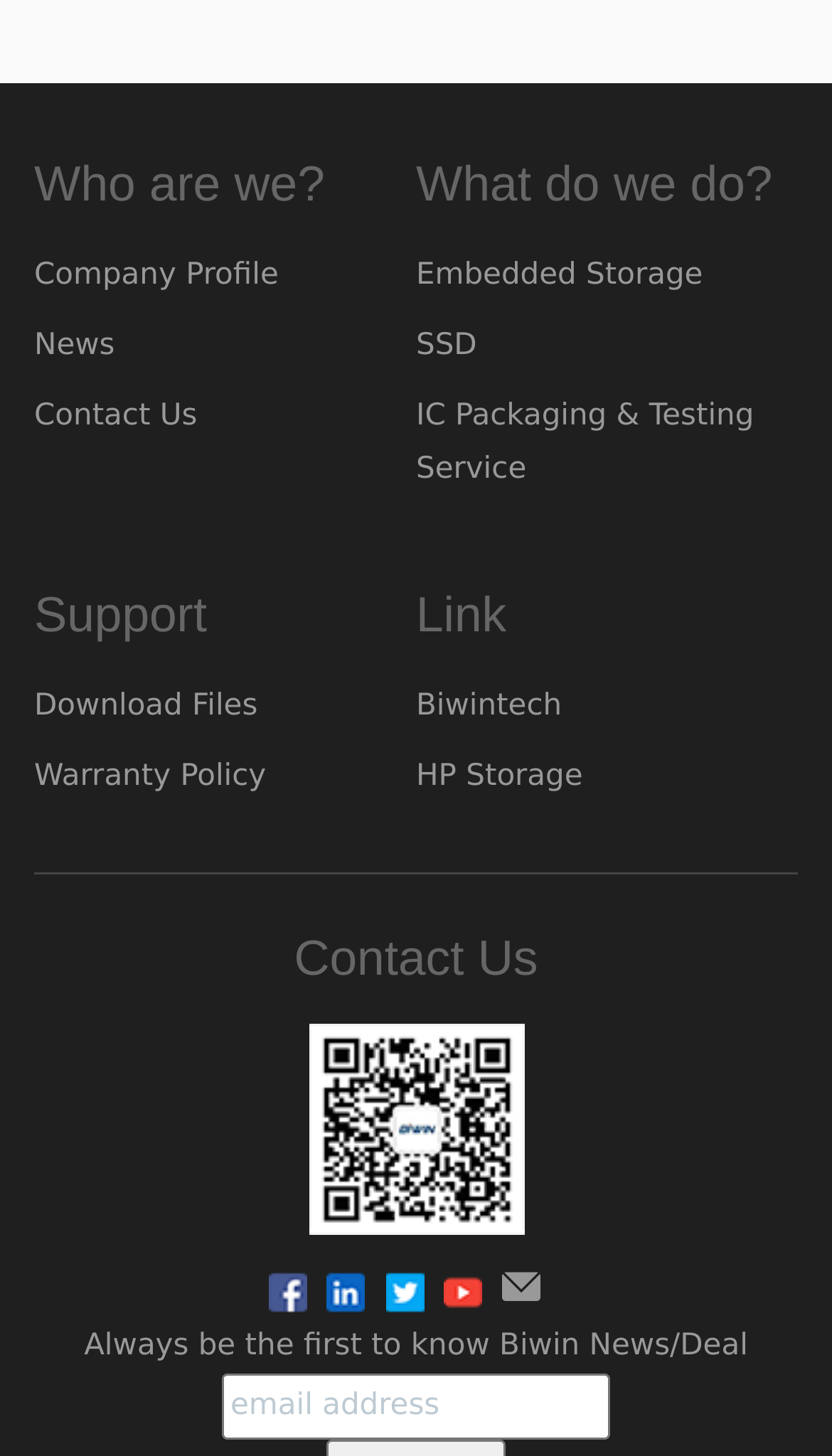Please examine the image and answer the question with a detailed explanation:
What is the last link in the 'What do we do?' section?

In the 'What do we do?' section, I can see several links. The last link is 'IC Packaging & Testing Service', which is located at the bottom of the section.